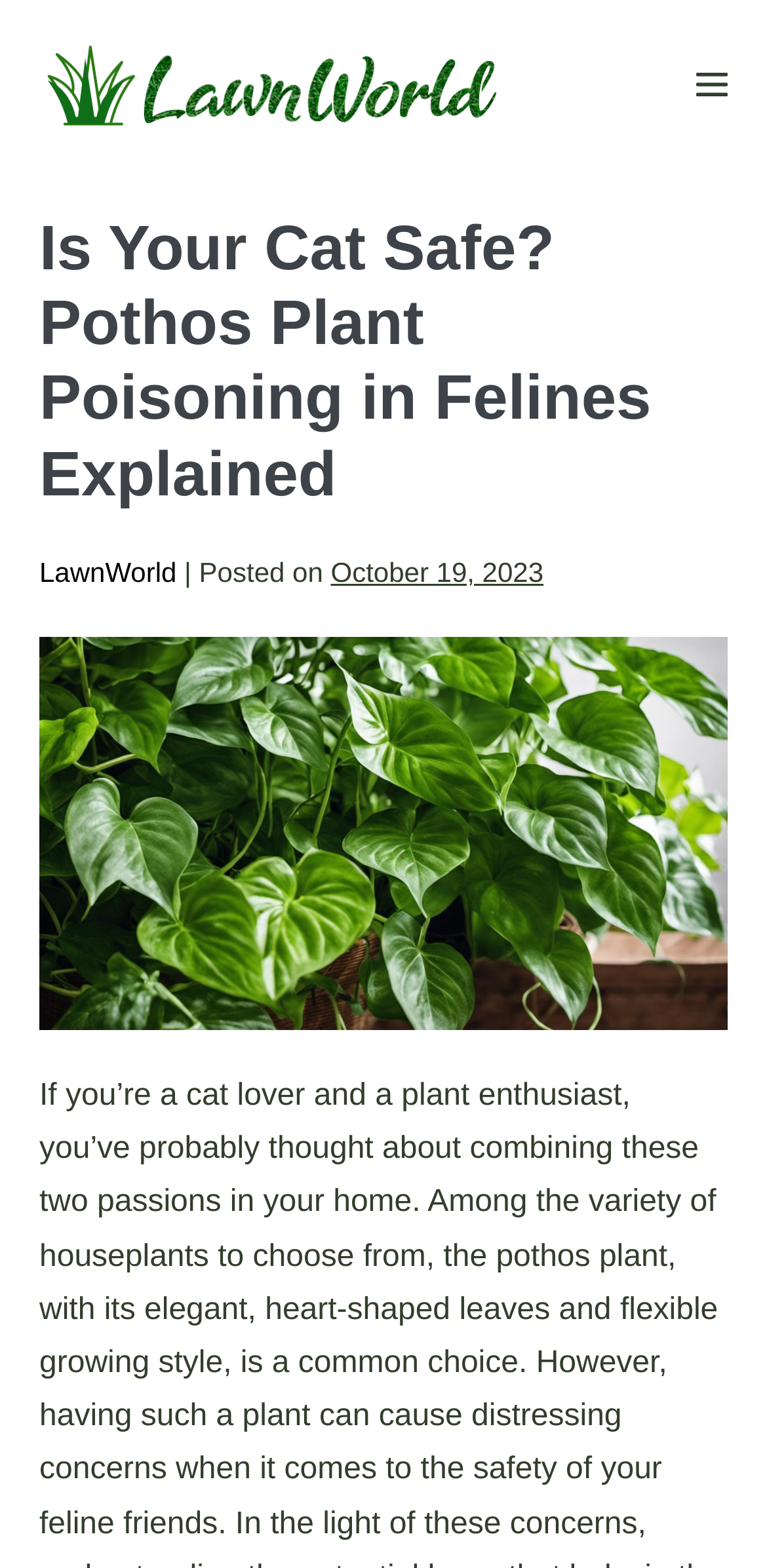Generate a comprehensive description of the webpage.

The webpage is about the safety of cats, specifically discussing Pothos plant poisoning in felines. At the top left of the page, there is a link and an image, both labeled "Lawn World - Everything Outdoor", which likely serves as the website's logo. 

Below the logo, there is a button for mobile site navigation, located at the top right corner of the page. This button controls the navigation menu, which is not expanded by default.

The main content of the page is headed by a title, "Is Your Cat Safe? Pothos Plant Poisoning in Felines Explained", which spans across the top of the page. Below the title, there is a link to "LawnWorld" followed by a vertical bar and the text "Posted on". The date "October 19, 2023" is displayed next to the "Posted on" text.